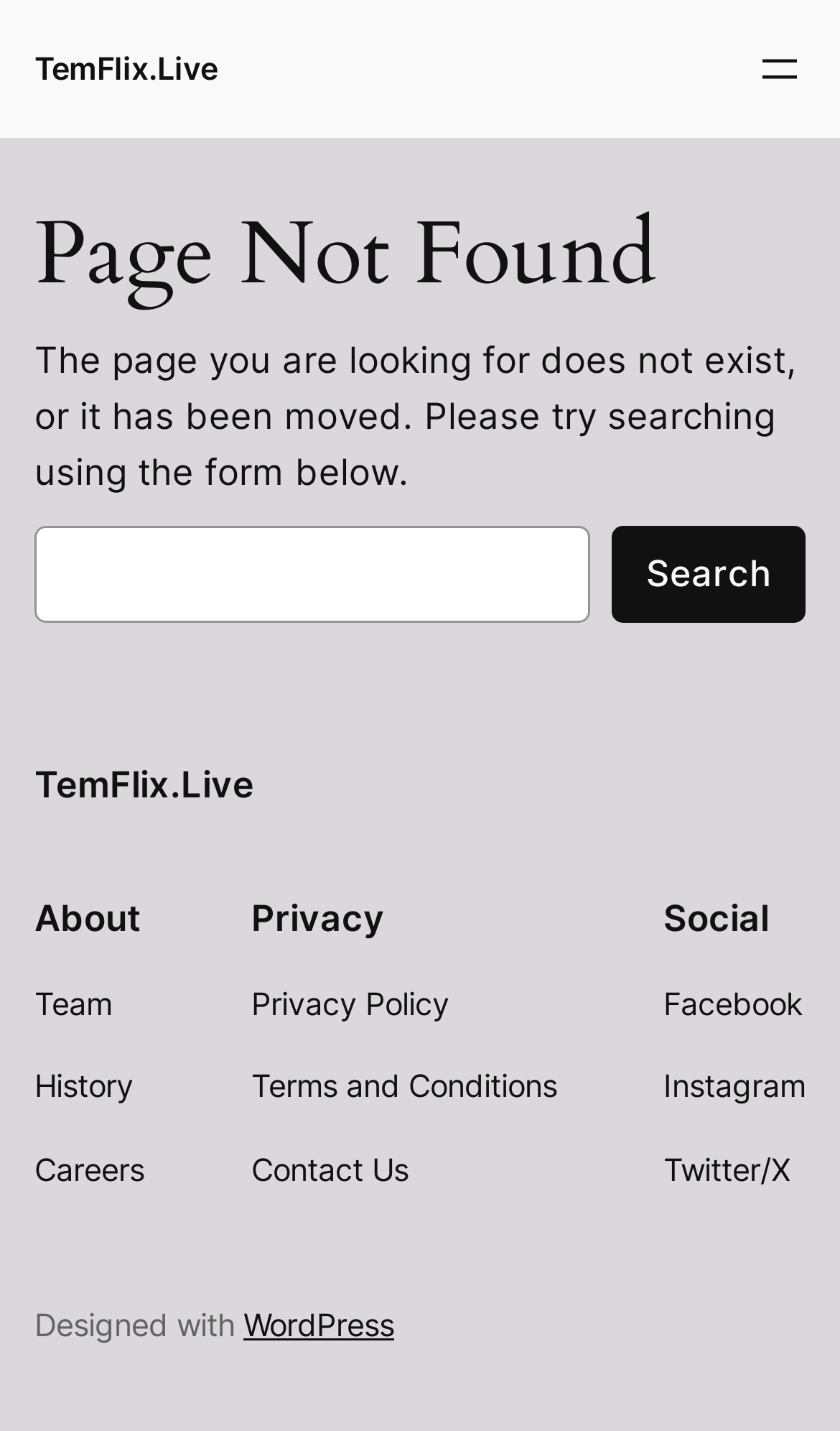Can you find the bounding box coordinates of the area I should click to execute the following instruction: "Search"?

[0.728, 0.367, 0.959, 0.435]